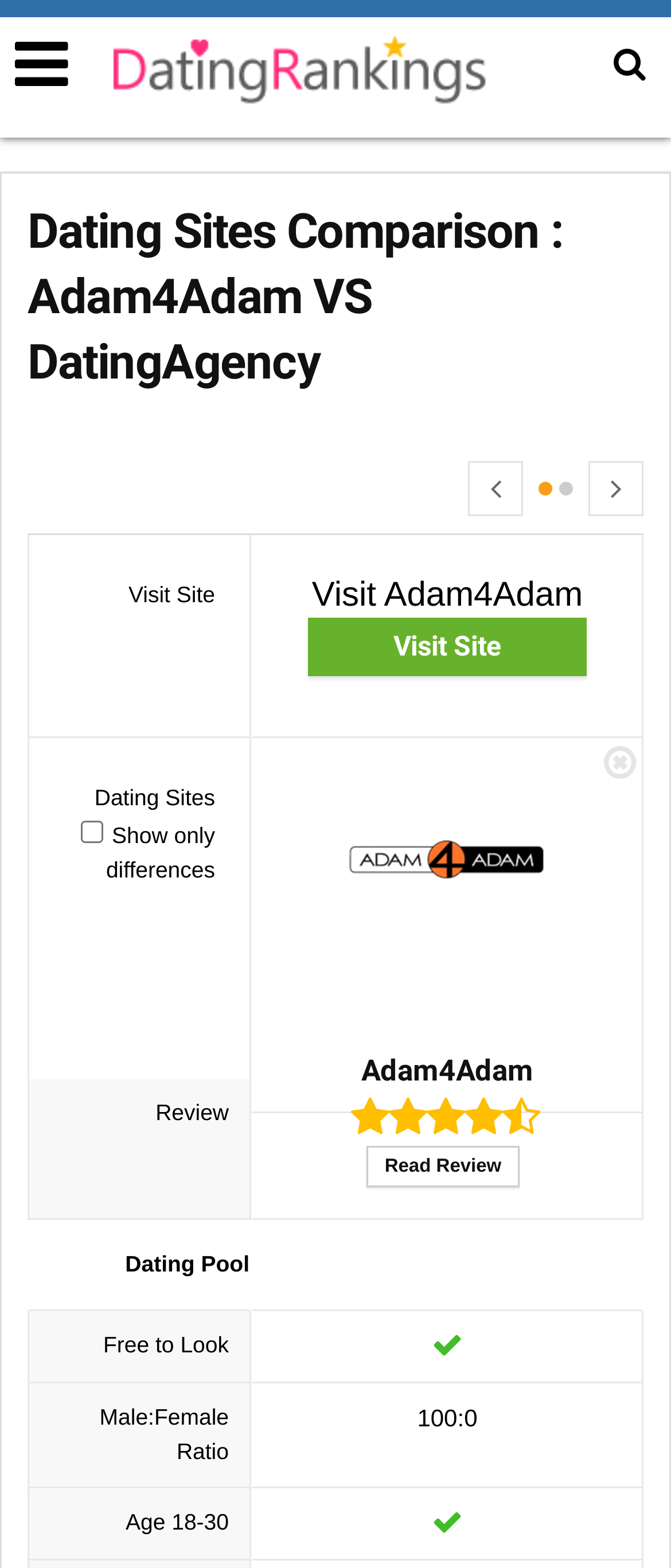Determine the bounding box coordinates of the clickable element to achieve the following action: 'Click the search button'. Provide the coordinates as four float values between 0 and 1, formatted as [left, top, right, bottom].

[0.877, 0.011, 1.0, 0.069]